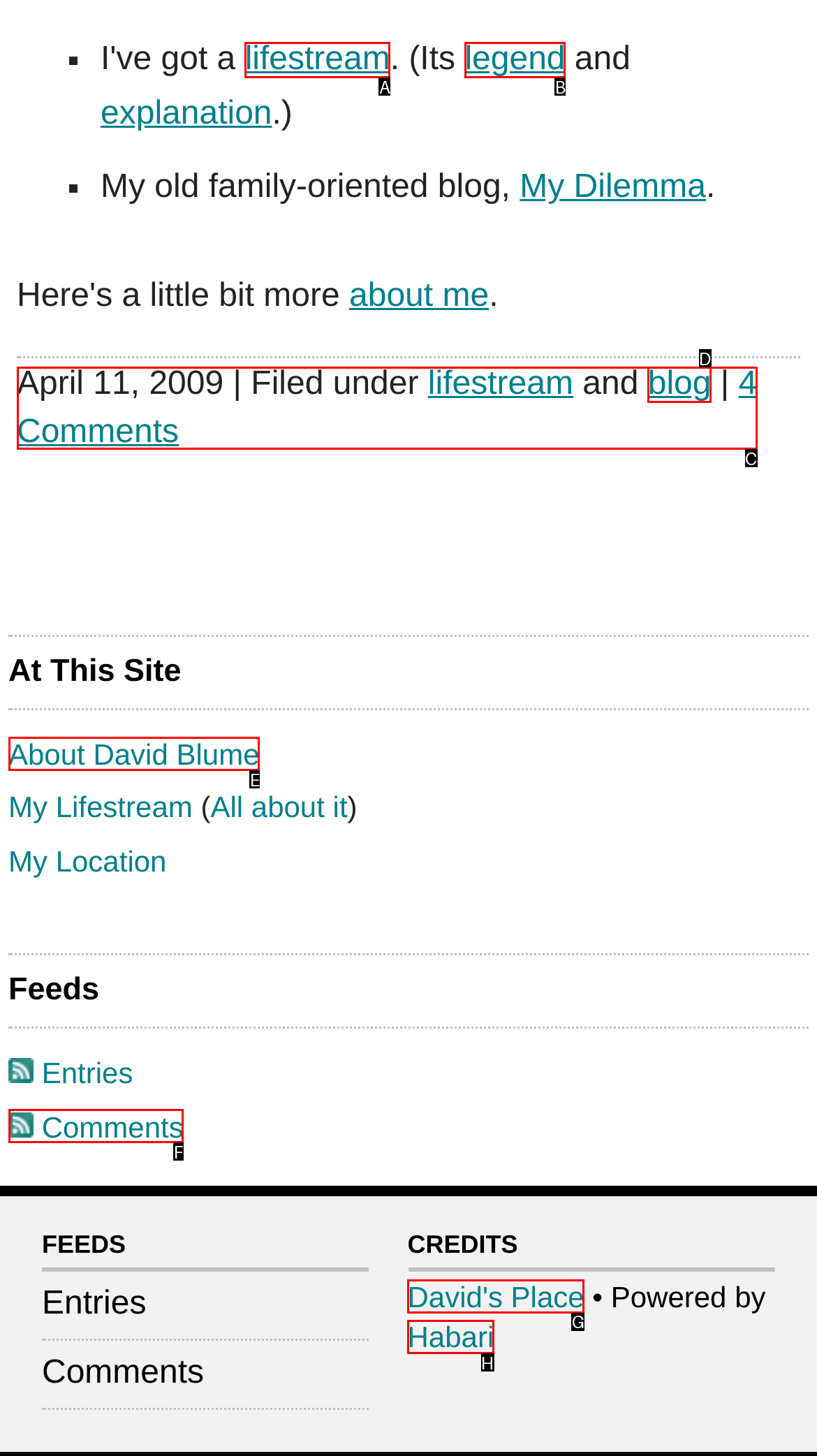Based on the element description: lifestream, choose the HTML element that matches best. Provide the letter of your selected option.

A